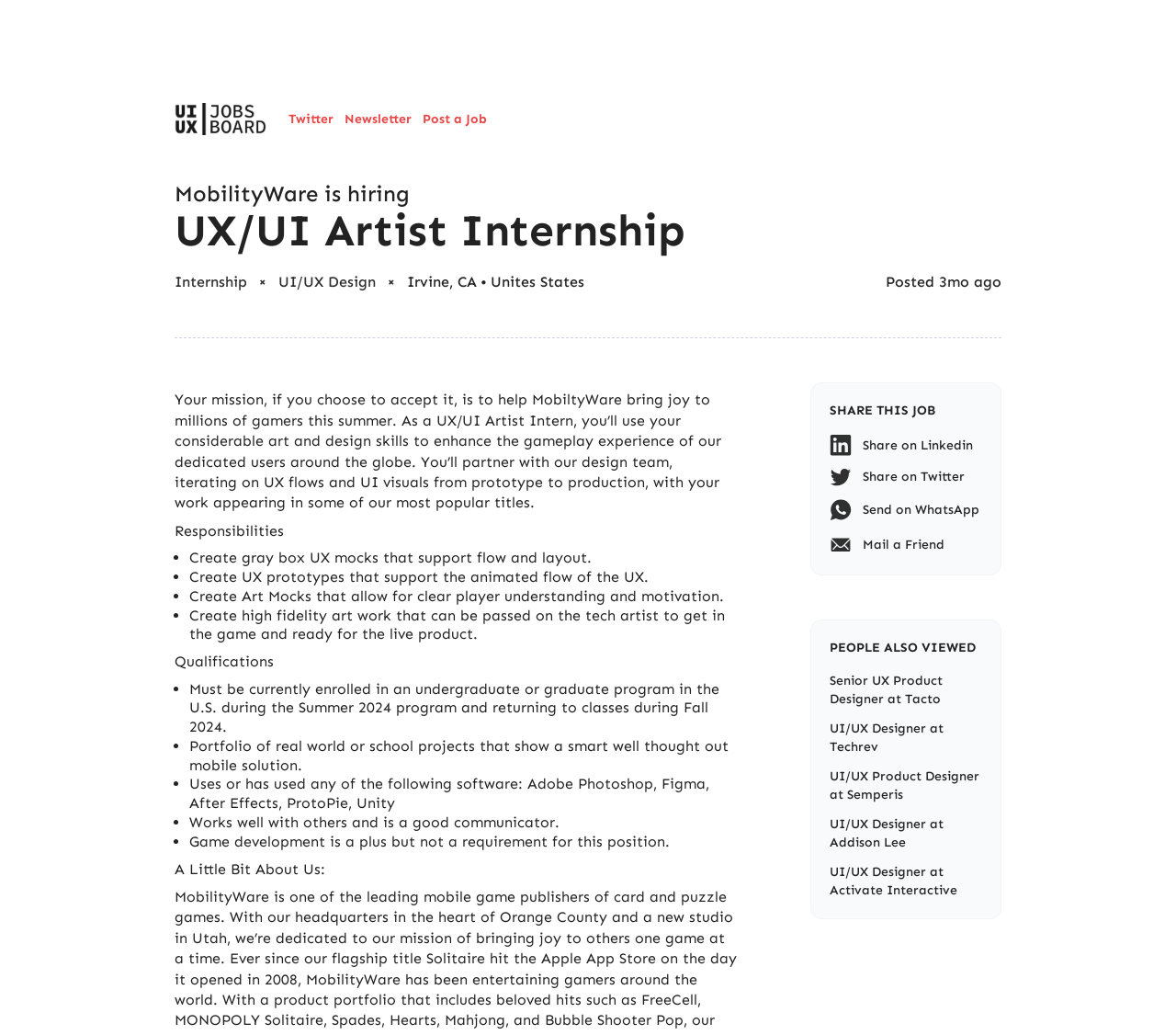Find the bounding box coordinates of the element I should click to carry out the following instruction: "View job details at UIUXjobsboard".

[0.148, 0.099, 0.227, 0.131]